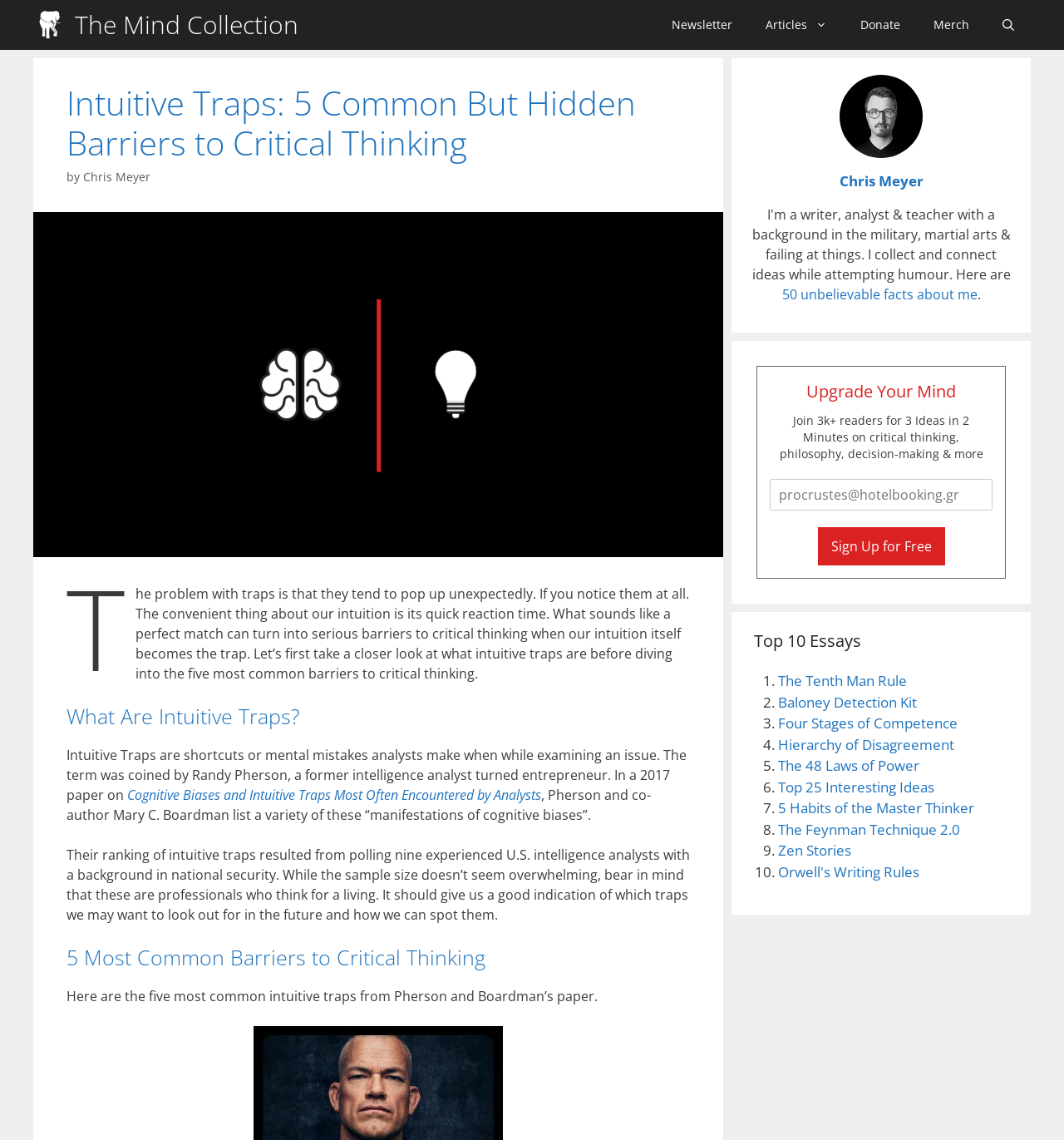Answer the following query with a single word or phrase:
What is the name of the author of the article?

Chris Meyer